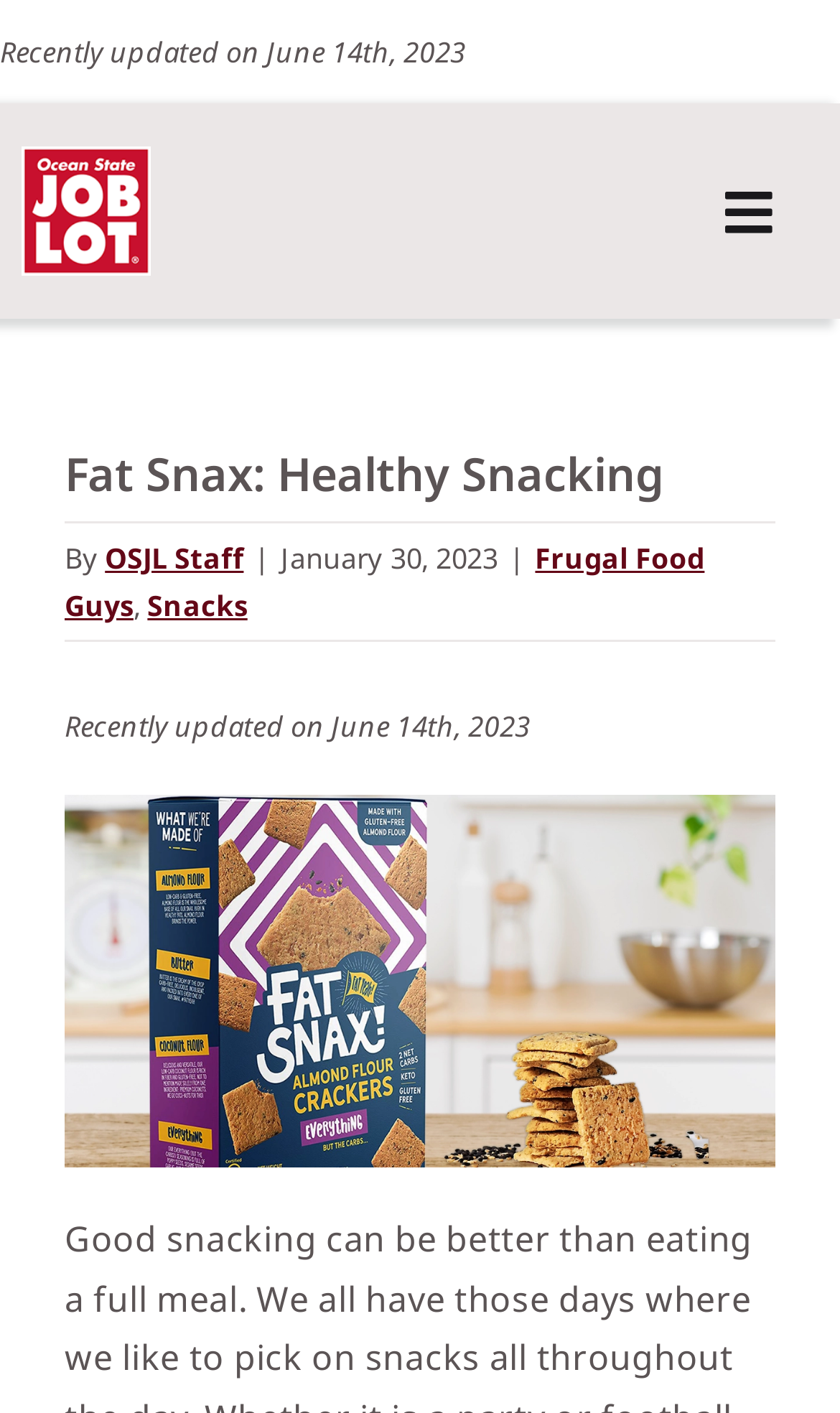Pinpoint the bounding box coordinates of the element that must be clicked to accomplish the following instruction: "Go to Ocean State JOB LOT". The coordinates should be in the format of four float numbers between 0 and 1, i.e., [left, top, right, bottom].

[0.026, 0.1, 0.179, 0.133]